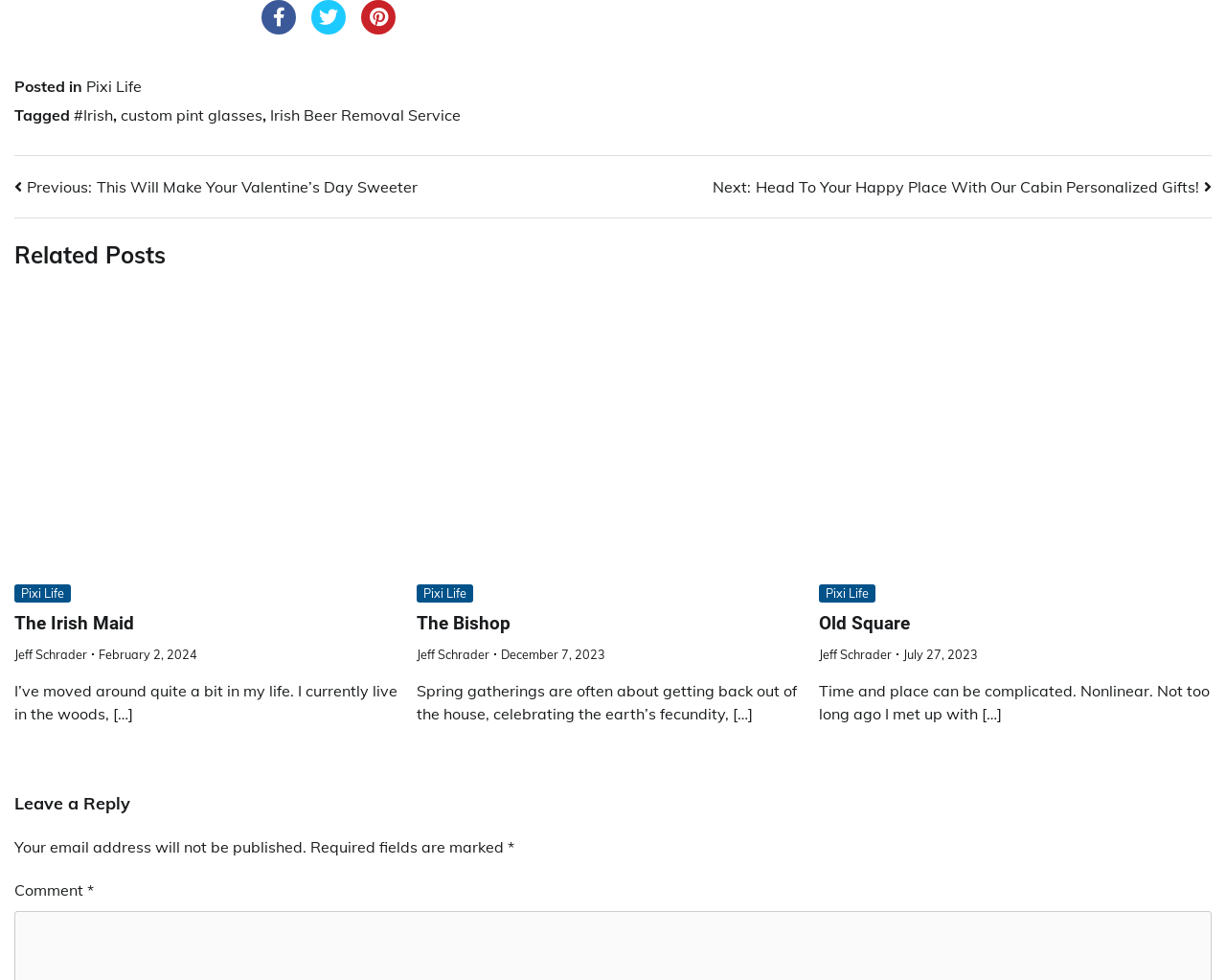Please find the bounding box coordinates of the section that needs to be clicked to achieve this instruction: "Click on the 'The Irish Maid' link".

[0.012, 0.625, 0.109, 0.647]